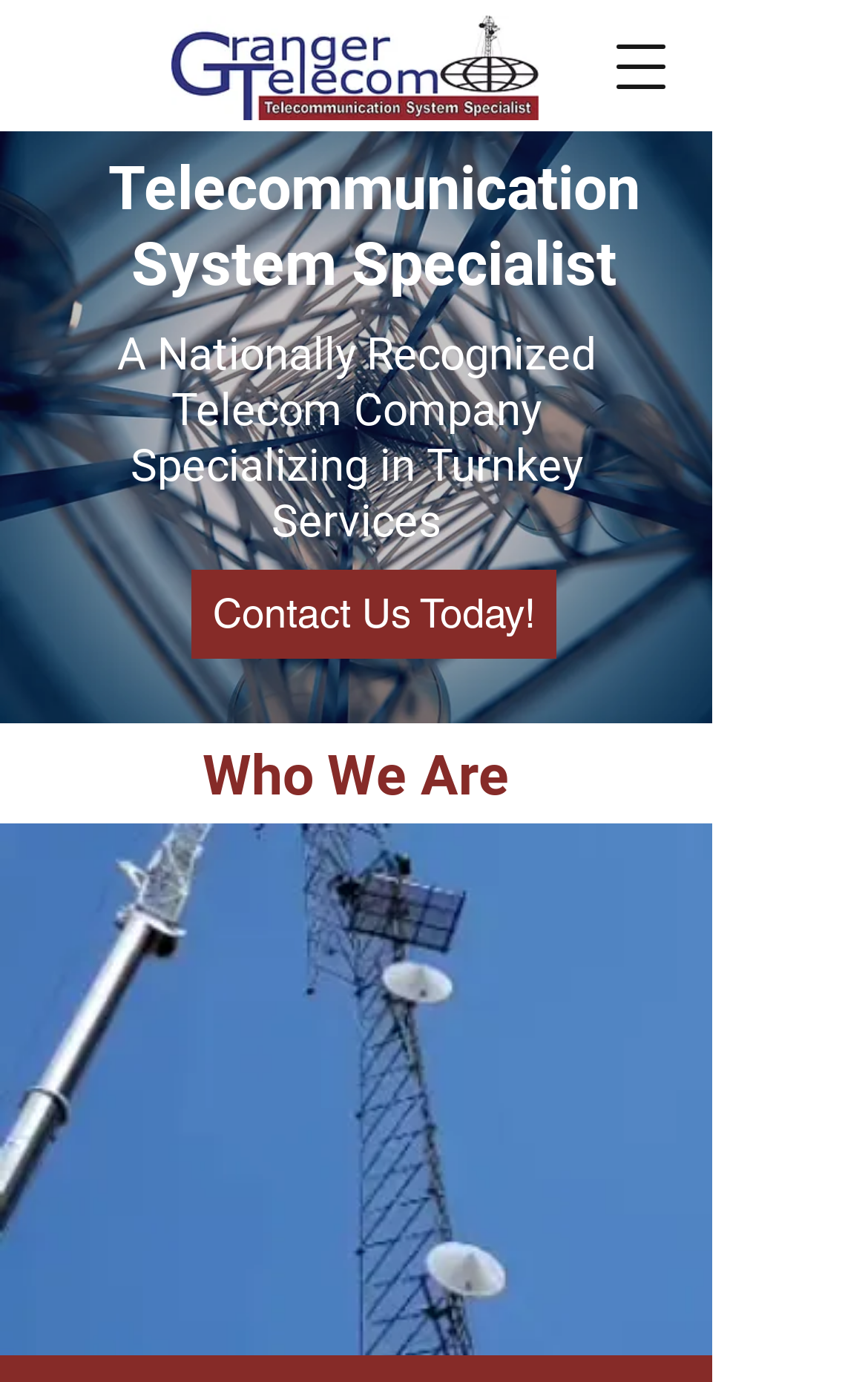Determine and generate the text content of the webpage's headline.

Telecommunication System Specialist